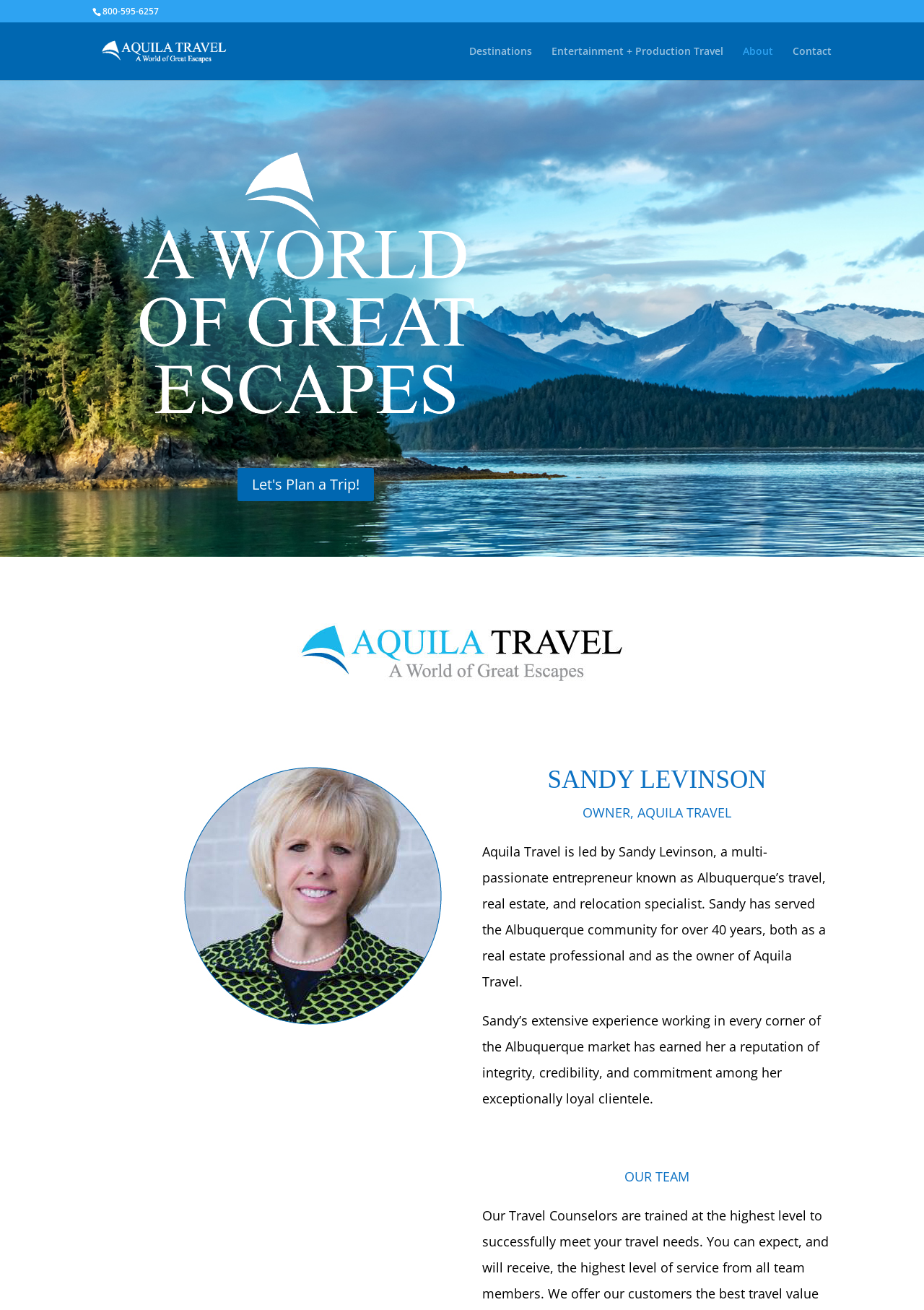What is the phone number on the top?
Using the image, provide a concise answer in one word or a short phrase.

800-595-6257